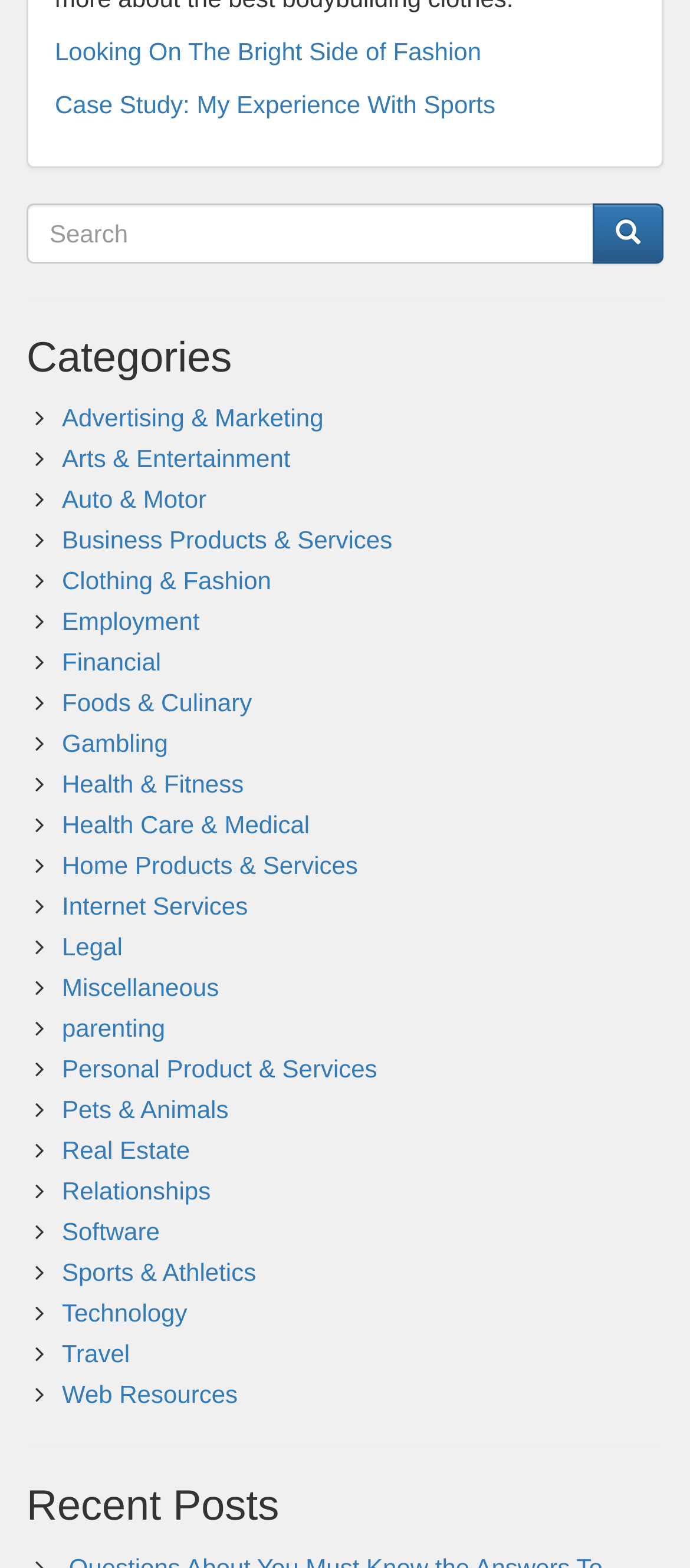How many horizontal separators are on the webpage?
Answer the question using a single word or phrase, according to the image.

2